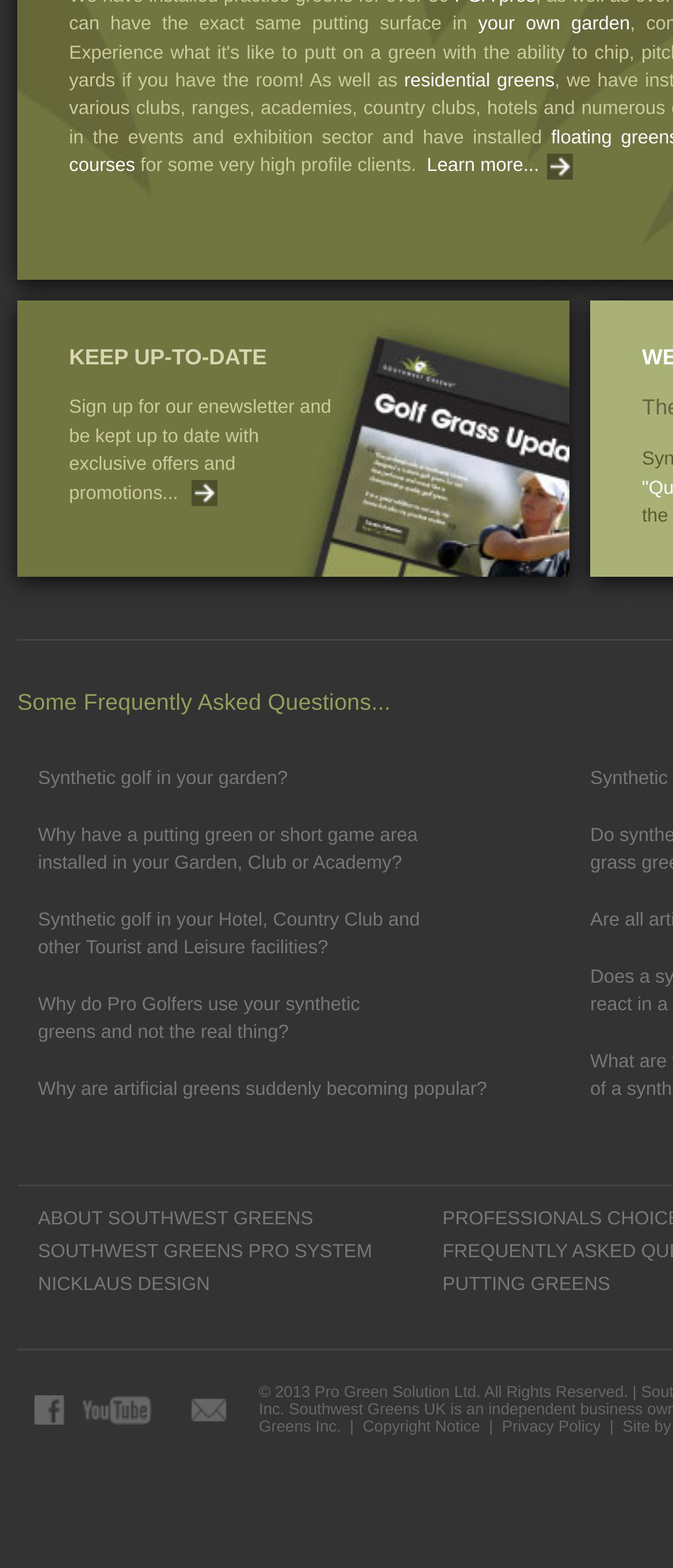What is the topic of the webpage?
Please ensure your answer is as detailed and informative as possible.

The webpage appears to be about synthetic golf greens, as evident from the links and text mentioning 'synthetic golf', 'putting green', and 'artificial greens'.